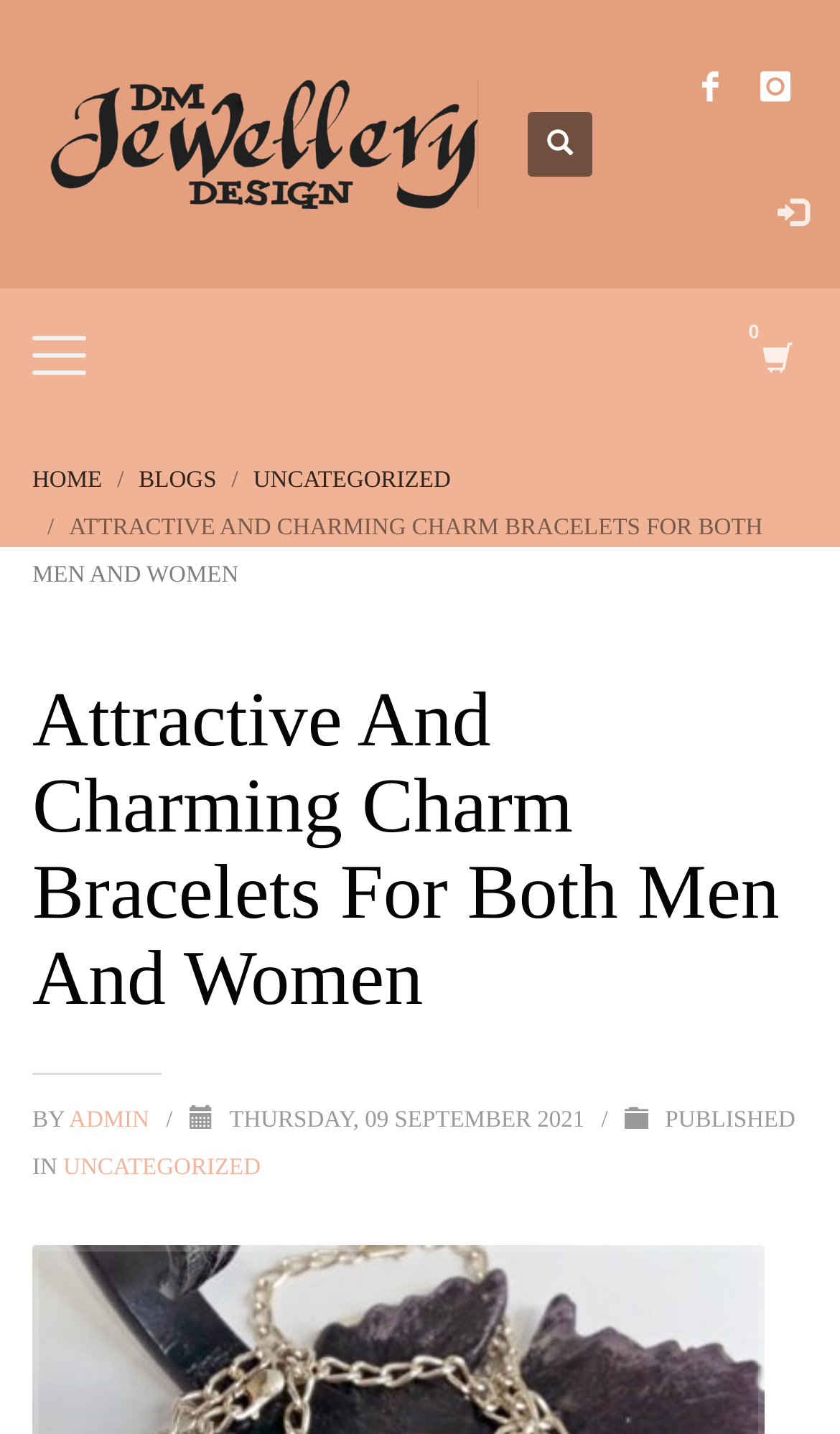How many social media links are there?
Please give a detailed and elaborate explanation in response to the question.

The answer can be found by looking at the top-right corner of the webpage, where there are four social media links with icons.